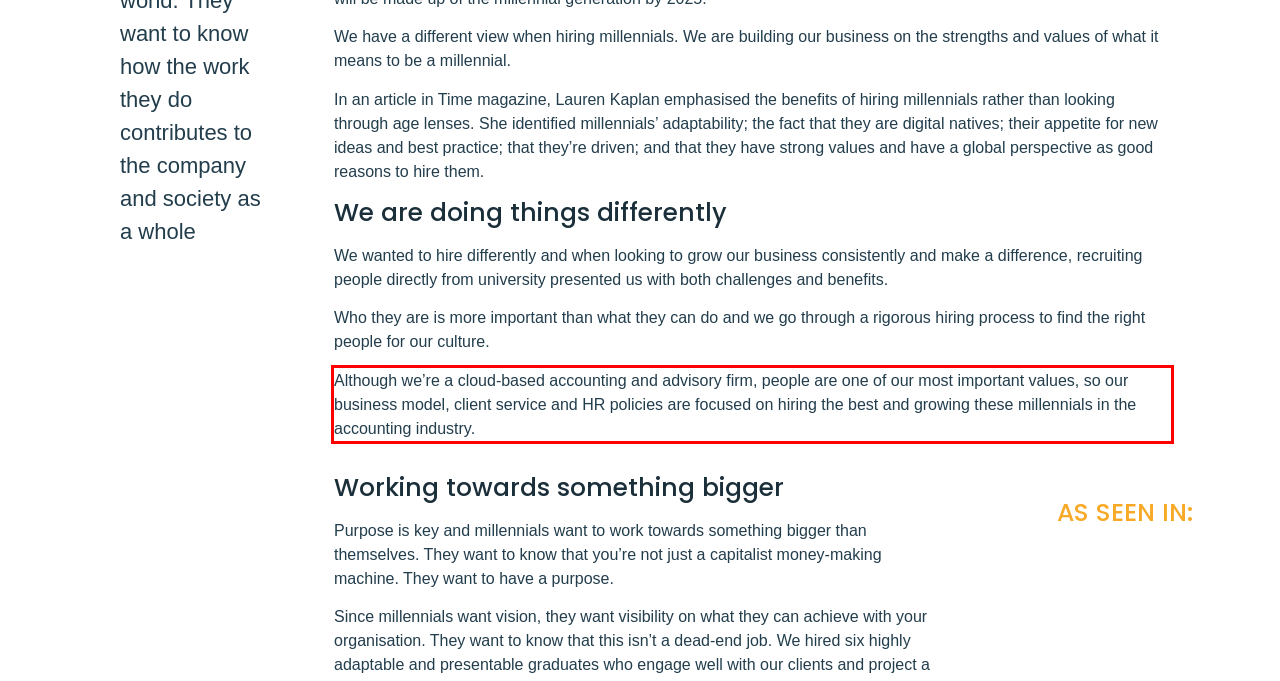Identify and extract the text within the red rectangle in the screenshot of the webpage.

Although we’re a cloud-based accounting and advisory firm, people are one of our most important values, so our business model, client service and HR policies are focused on hiring the best and growing these millennials in the accounting industry.